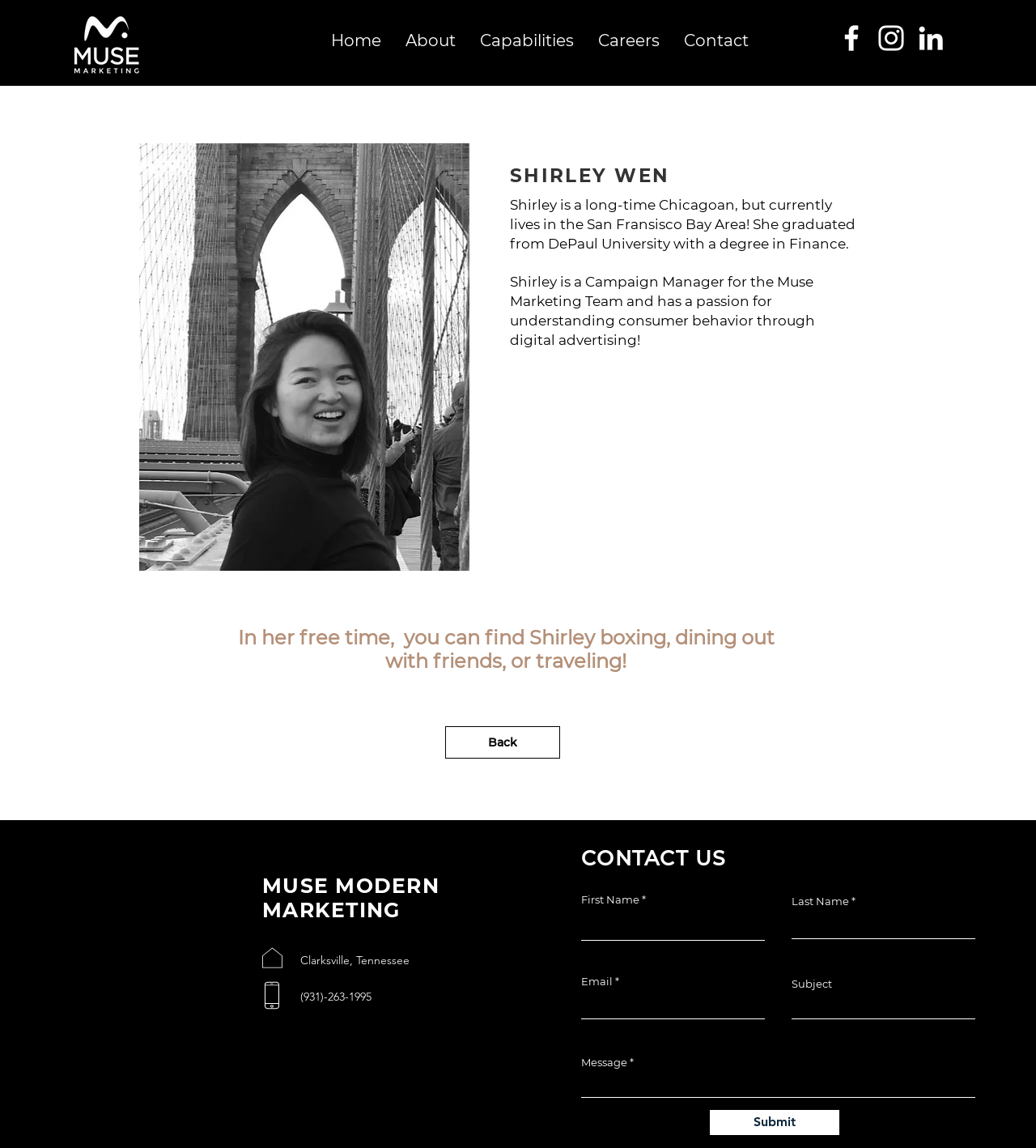Find the bounding box coordinates of the element to click in order to complete this instruction: "Enter your first name". The bounding box coordinates must be four float numbers between 0 and 1, denoted as [left, top, right, bottom].

[0.561, 0.788, 0.738, 0.819]